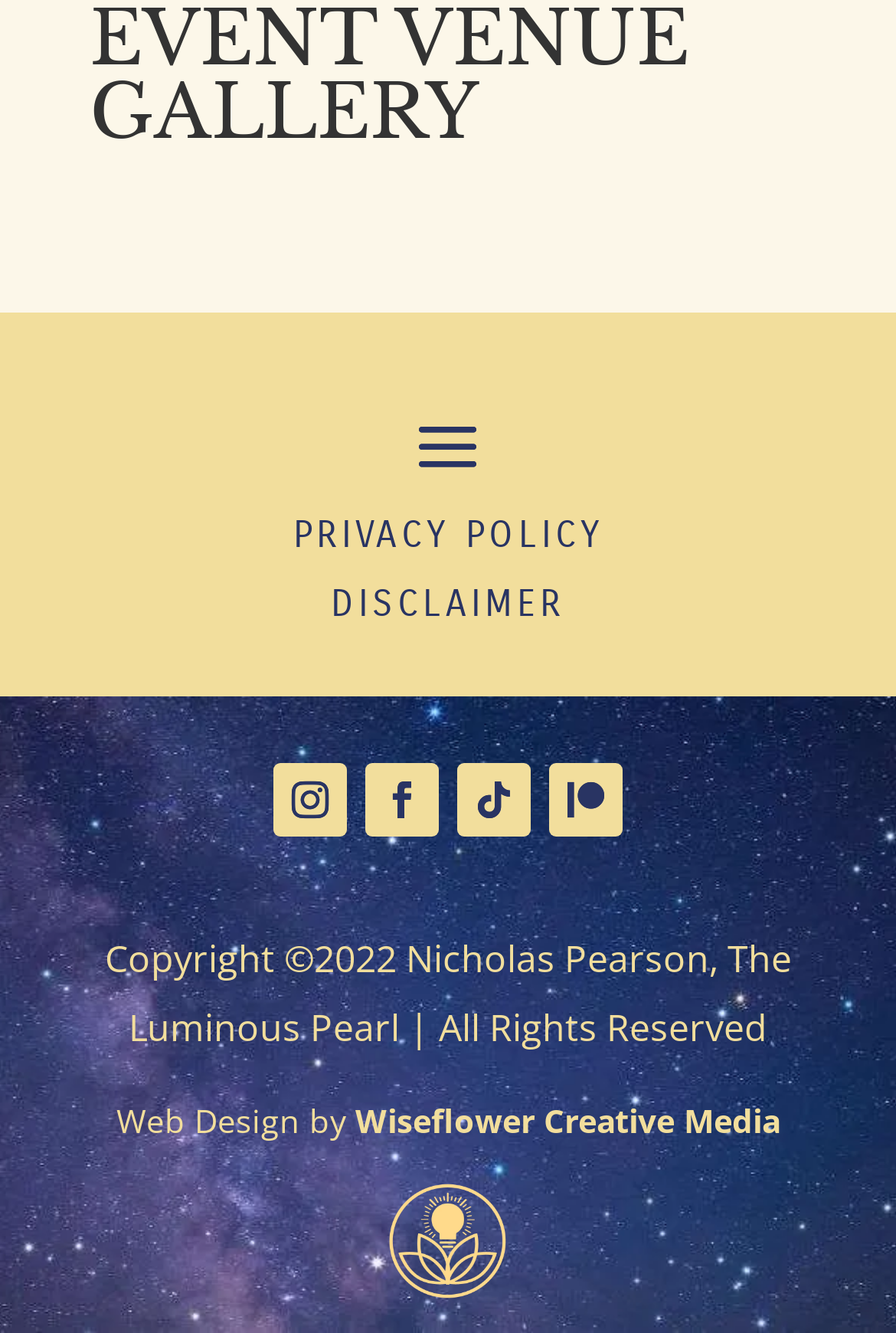Based on the image, provide a detailed and complete answer to the question: 
How many social media links are available?

There are four social media links available on the webpage, which can be identified by their icons: '', '', '', and ''. These links are located at the bottom of the webpage.